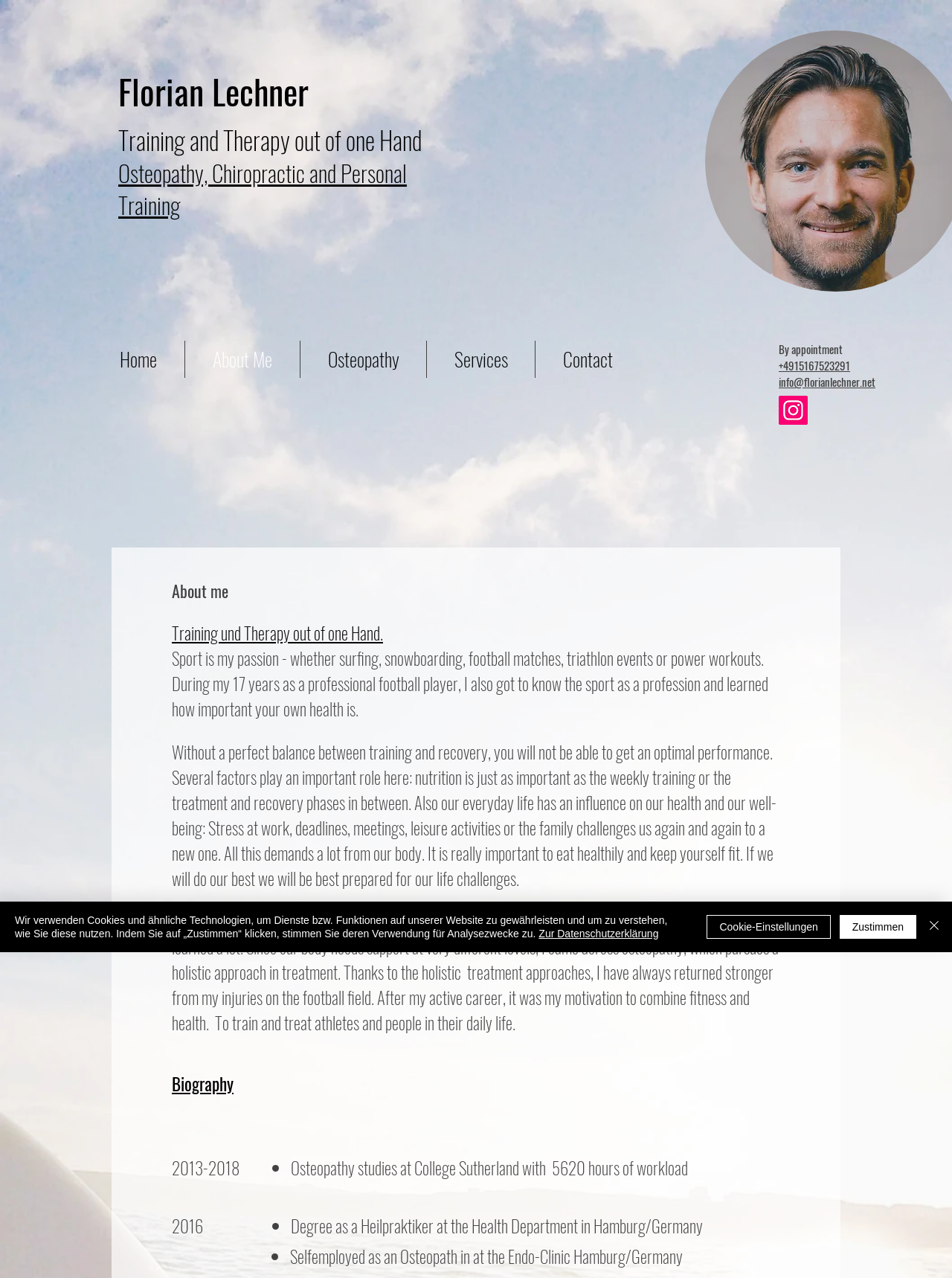Bounding box coordinates are specified in the format (top-left x, top-left y, bottom-right x, bottom-right y). All values are floating point numbers bounded between 0 and 1. Please provide the bounding box coordinate of the region this sentence describes: Zur Datenschutzerklärung

[0.566, 0.726, 0.692, 0.735]